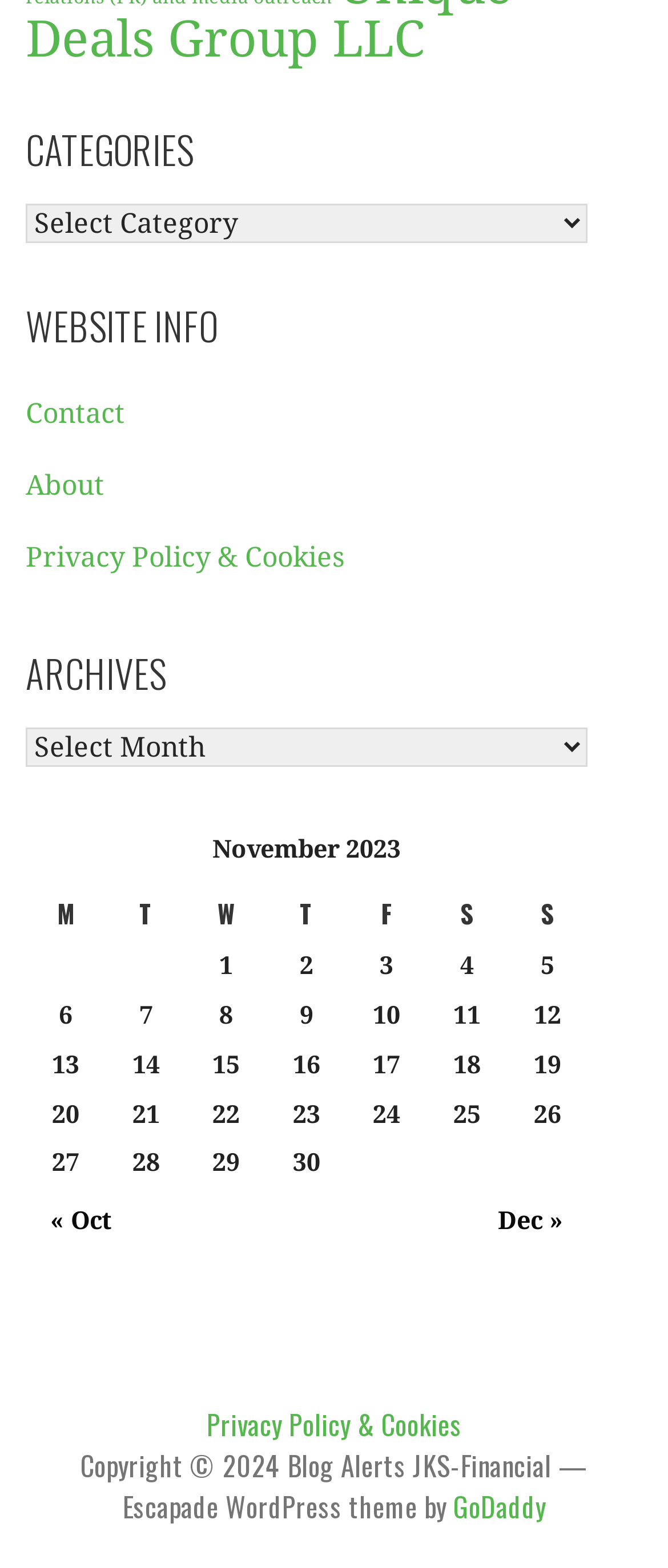Provide a one-word or brief phrase answer to the question:
What is the earliest date of posts published in November 2023?

November 1, 2023